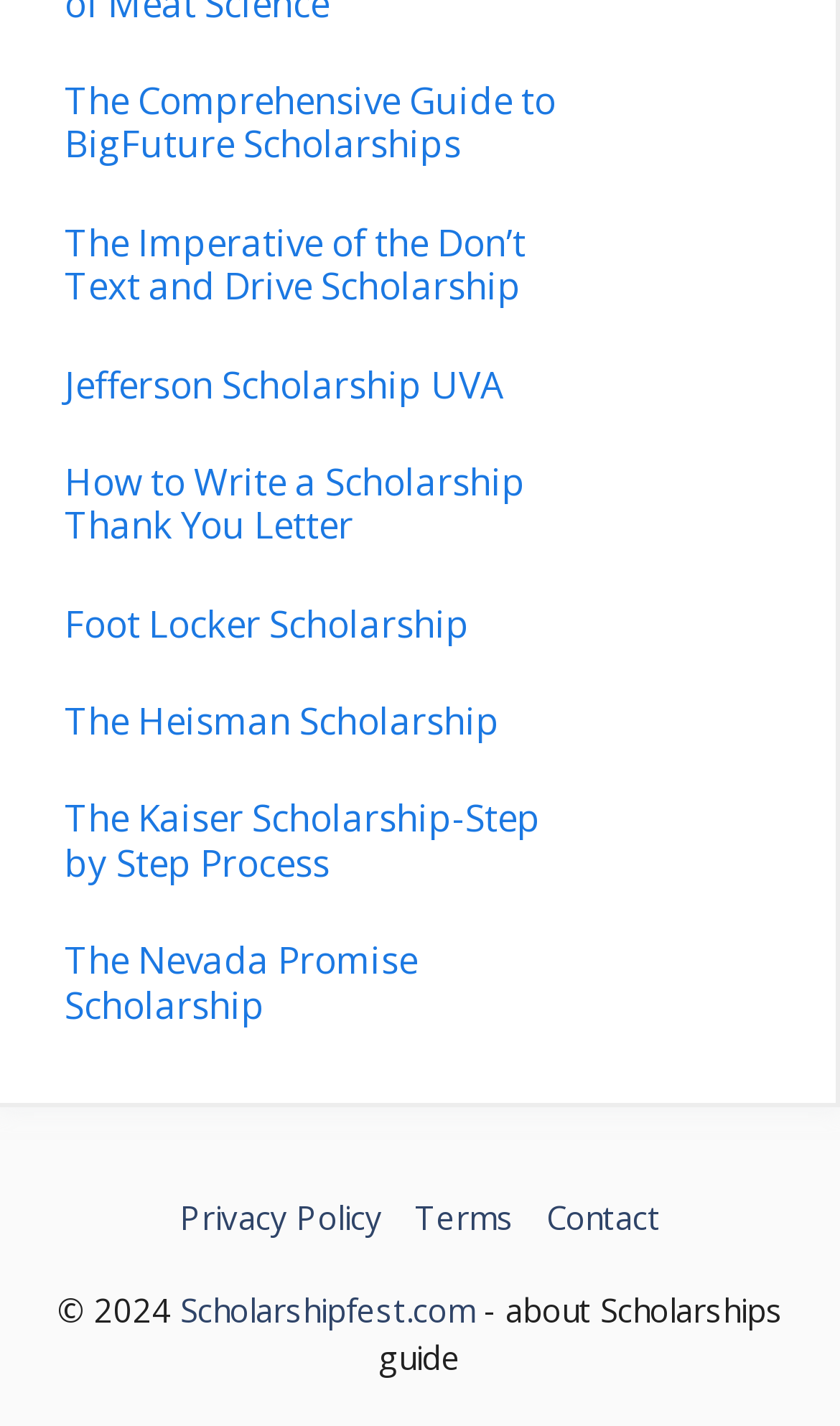Predict the bounding box coordinates of the area that should be clicked to accomplish the following instruction: "Visit the page about the Jefferson Scholarship UVA". The bounding box coordinates should consist of four float numbers between 0 and 1, i.e., [left, top, right, bottom].

[0.077, 0.252, 0.6, 0.286]